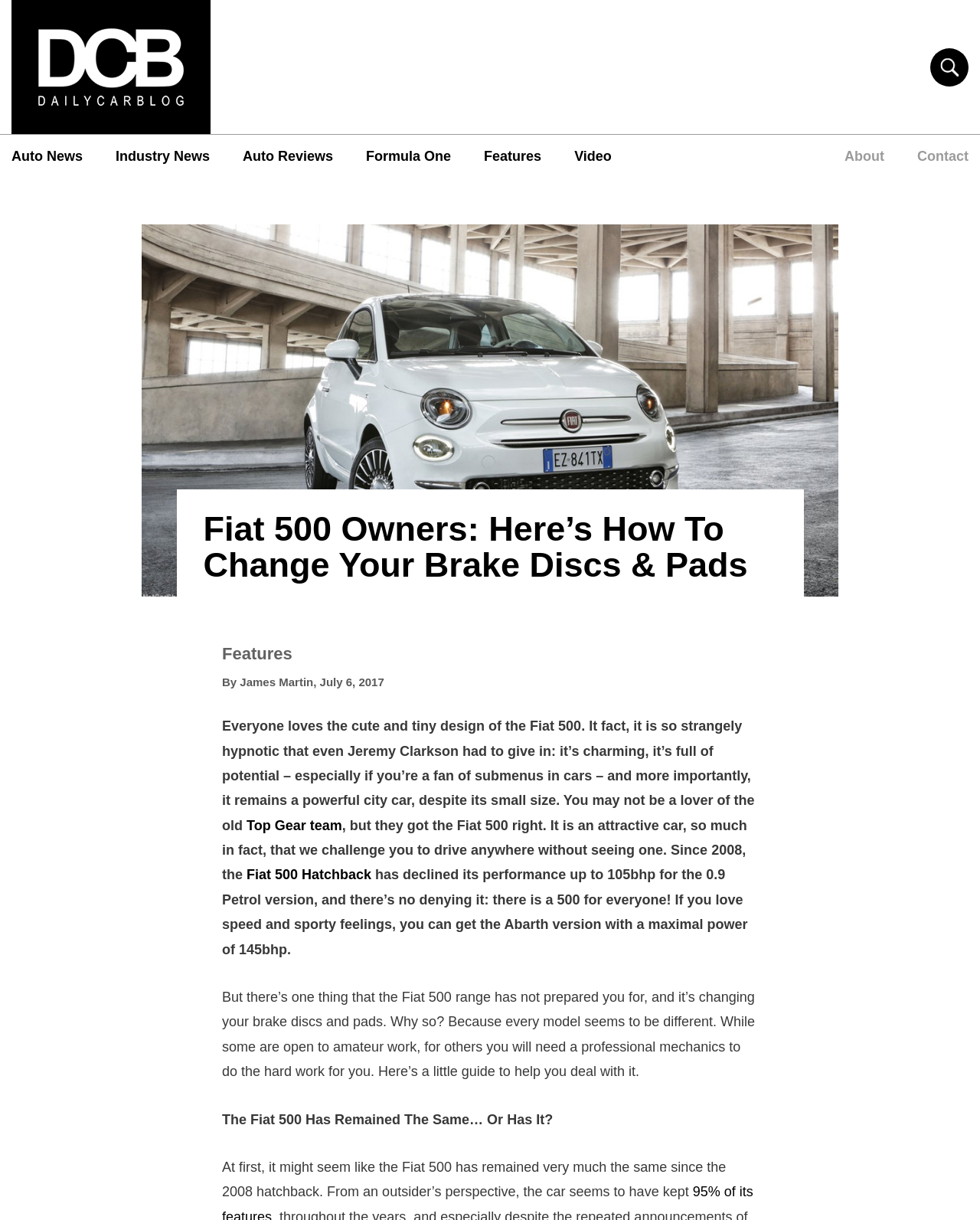Determine the coordinates of the bounding box that should be clicked to complete the instruction: "Click on the 'Auto News' link". The coordinates should be represented by four float numbers between 0 and 1: [left, top, right, bottom].

[0.012, 0.12, 0.084, 0.137]